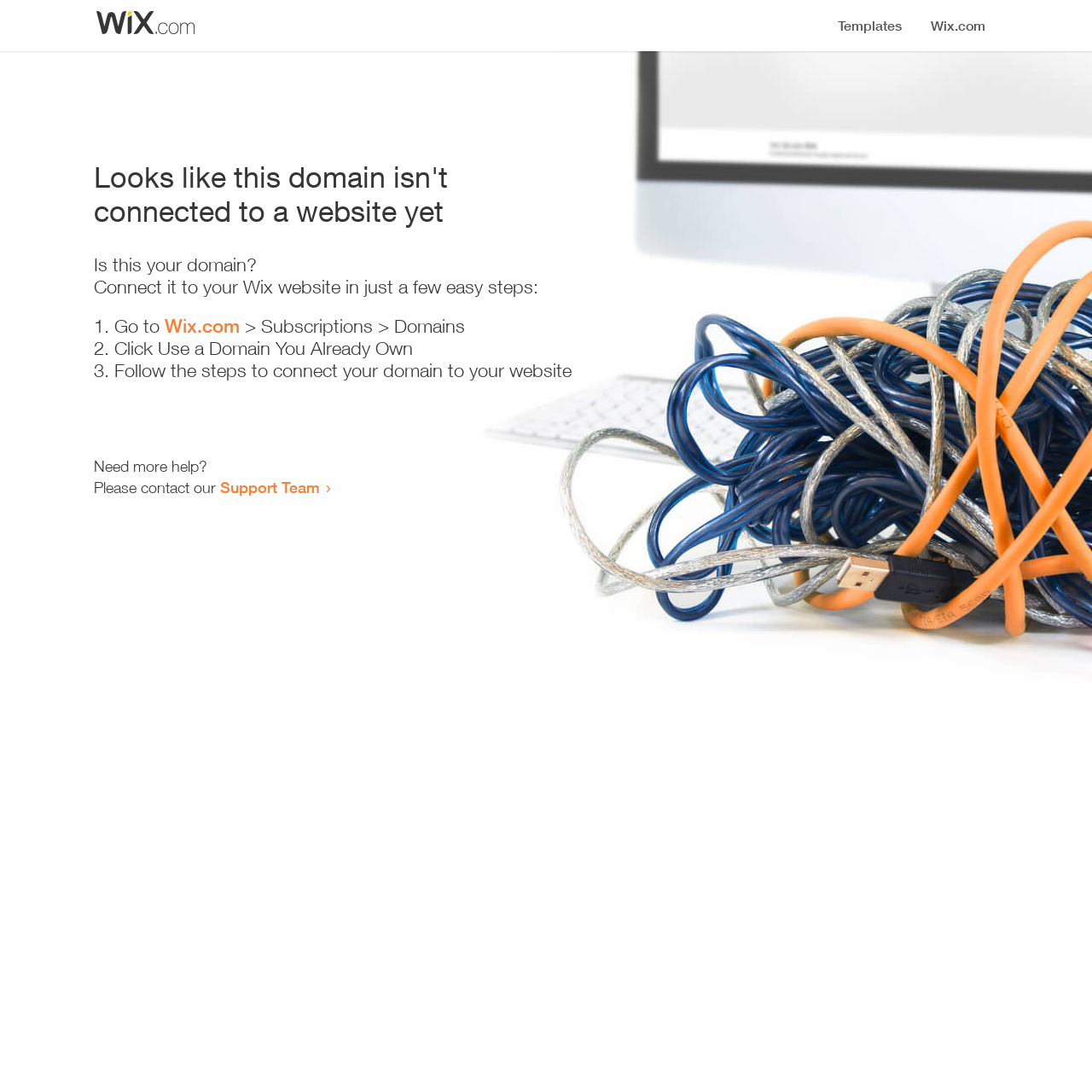Use a single word or phrase to answer the question:
What is the purpose of this webpage?

Domain connection guidance